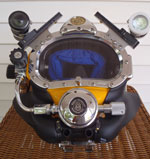What type of divers can use this diving mask?
Utilize the information in the image to give a detailed answer to the question.

The diving mask is part of the innovative product lineup offered by EXND, known for their commitment to quality and performance in diving equipment, making it suitable for both professional divers and recreational enthusiasts.